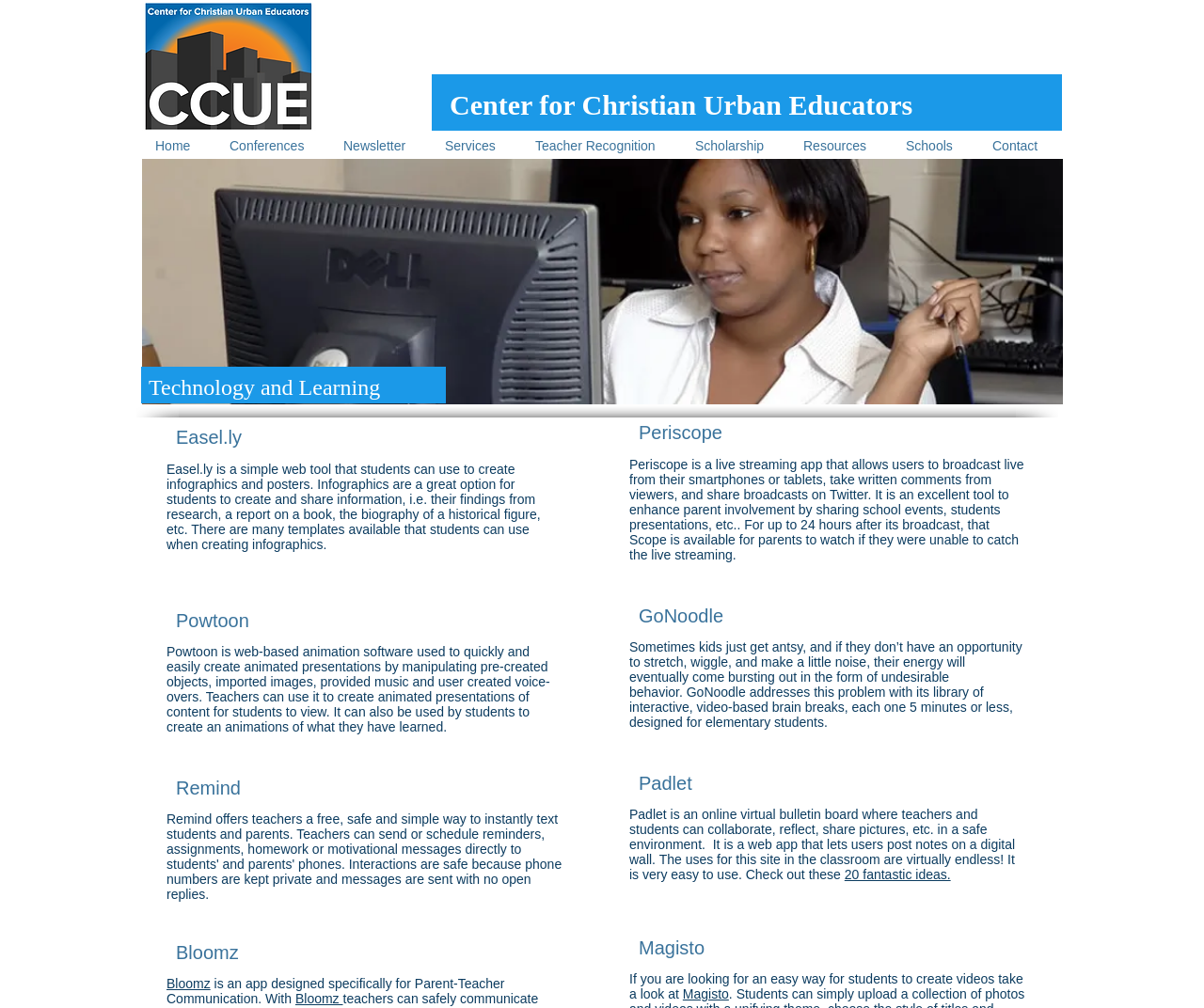Please identify the bounding box coordinates of the clickable region that I should interact with to perform the following instruction: "Explore the 'Easel.ly' tool". The coordinates should be expressed as four float numbers between 0 and 1, i.e., [left, top, right, bottom].

[0.146, 0.424, 0.201, 0.445]